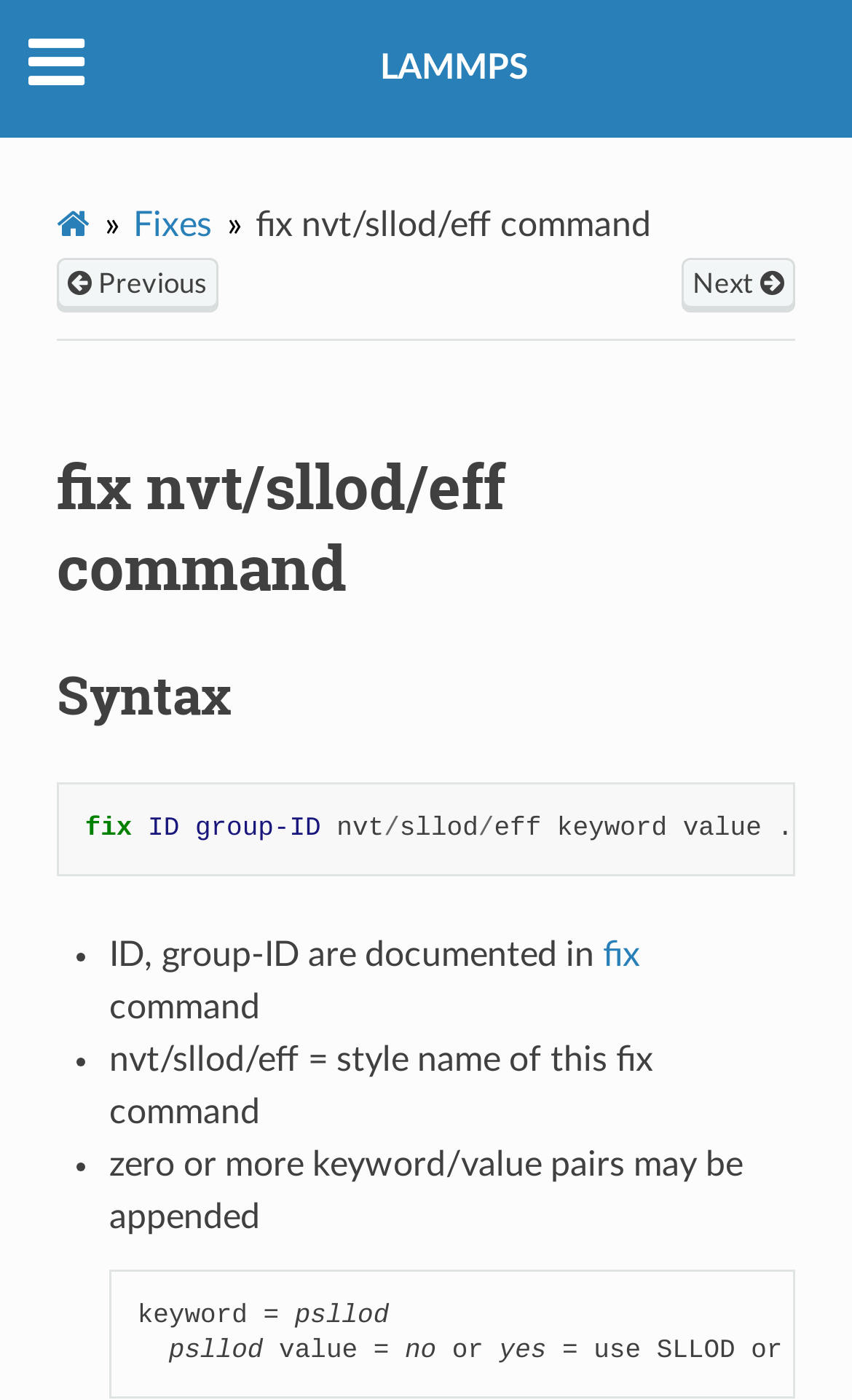Locate and extract the headline of this webpage.

fix nvt/sllod/eff command